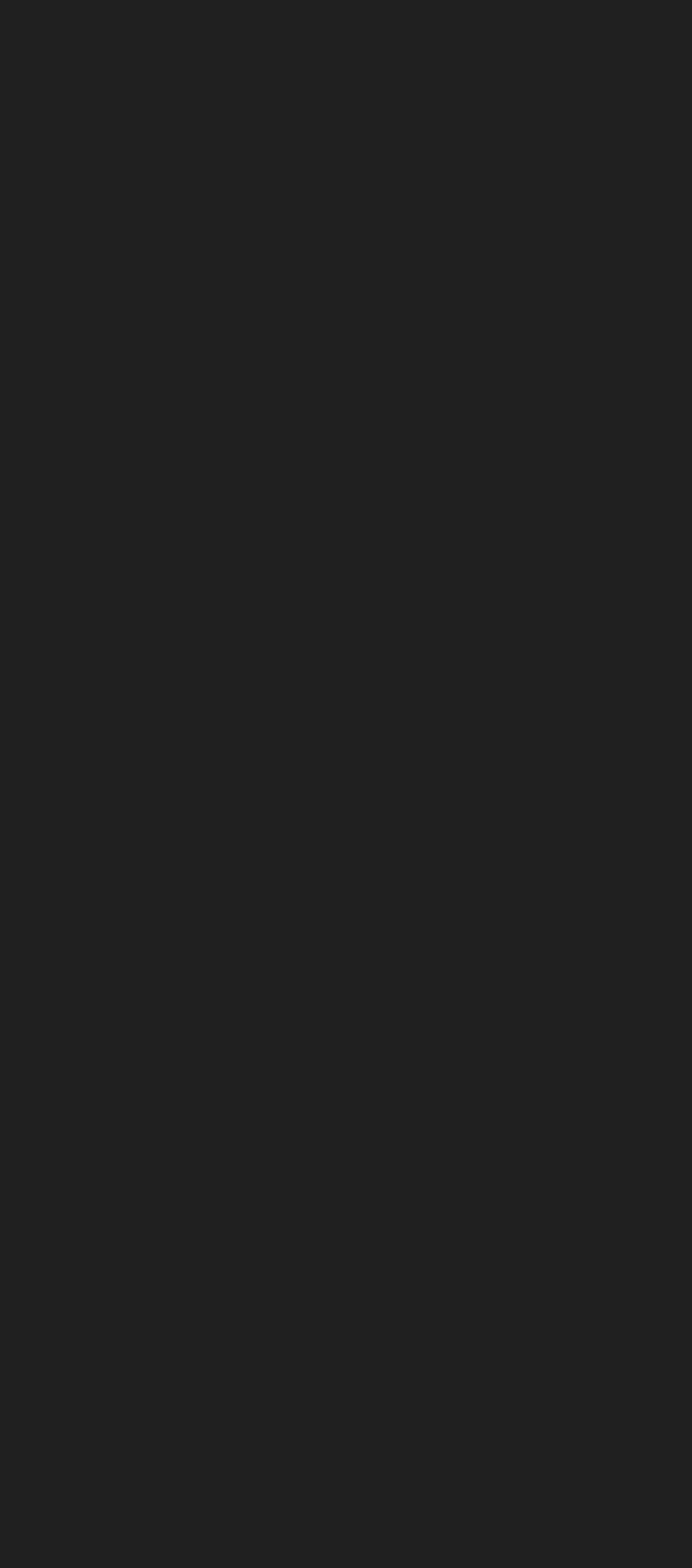Answer in one word or a short phrase: 
What is the name of the latest poster in the first topic?

Forgemaster